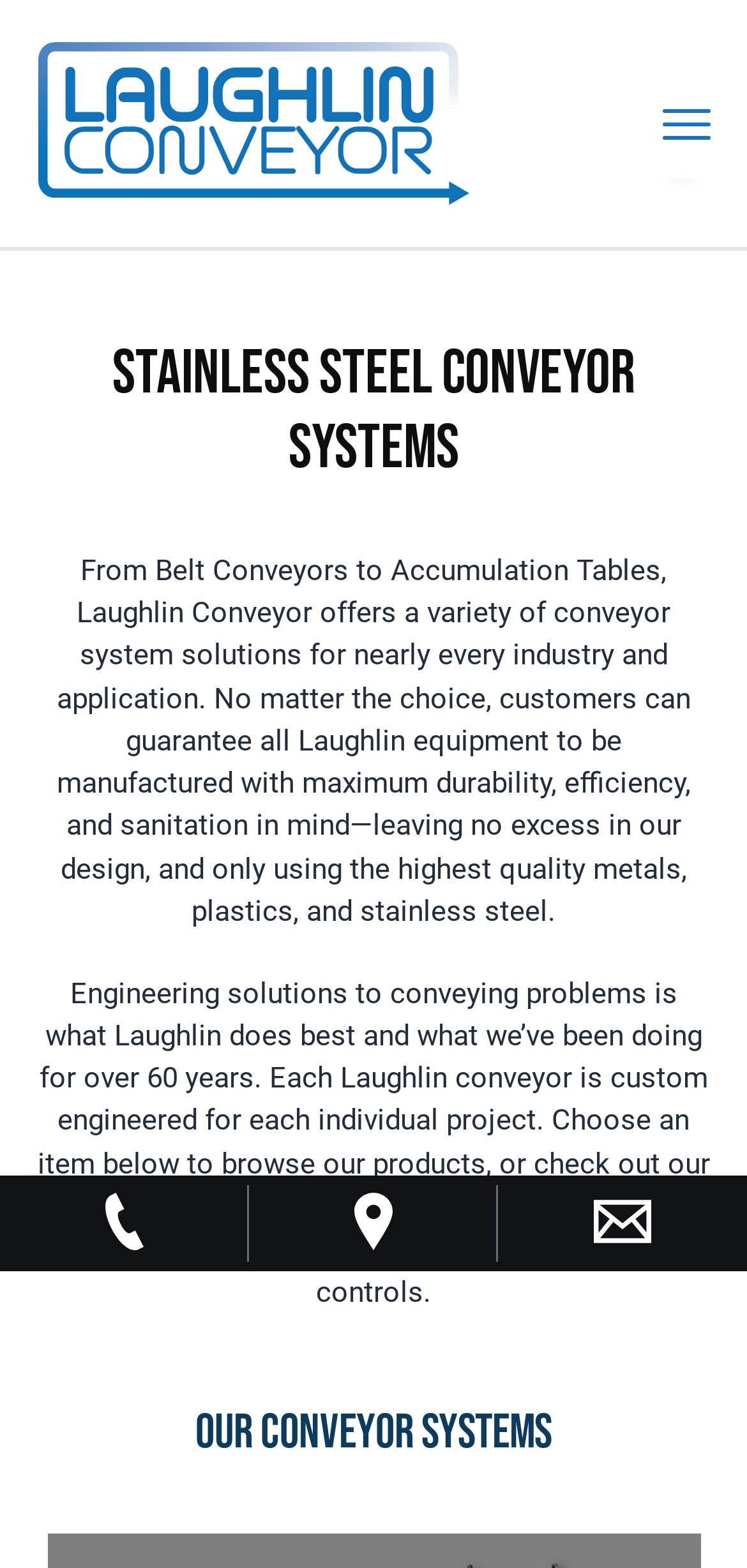Answer in one word or a short phrase: 
How long has Laughlin Conveyor been in business?

Over 60 years